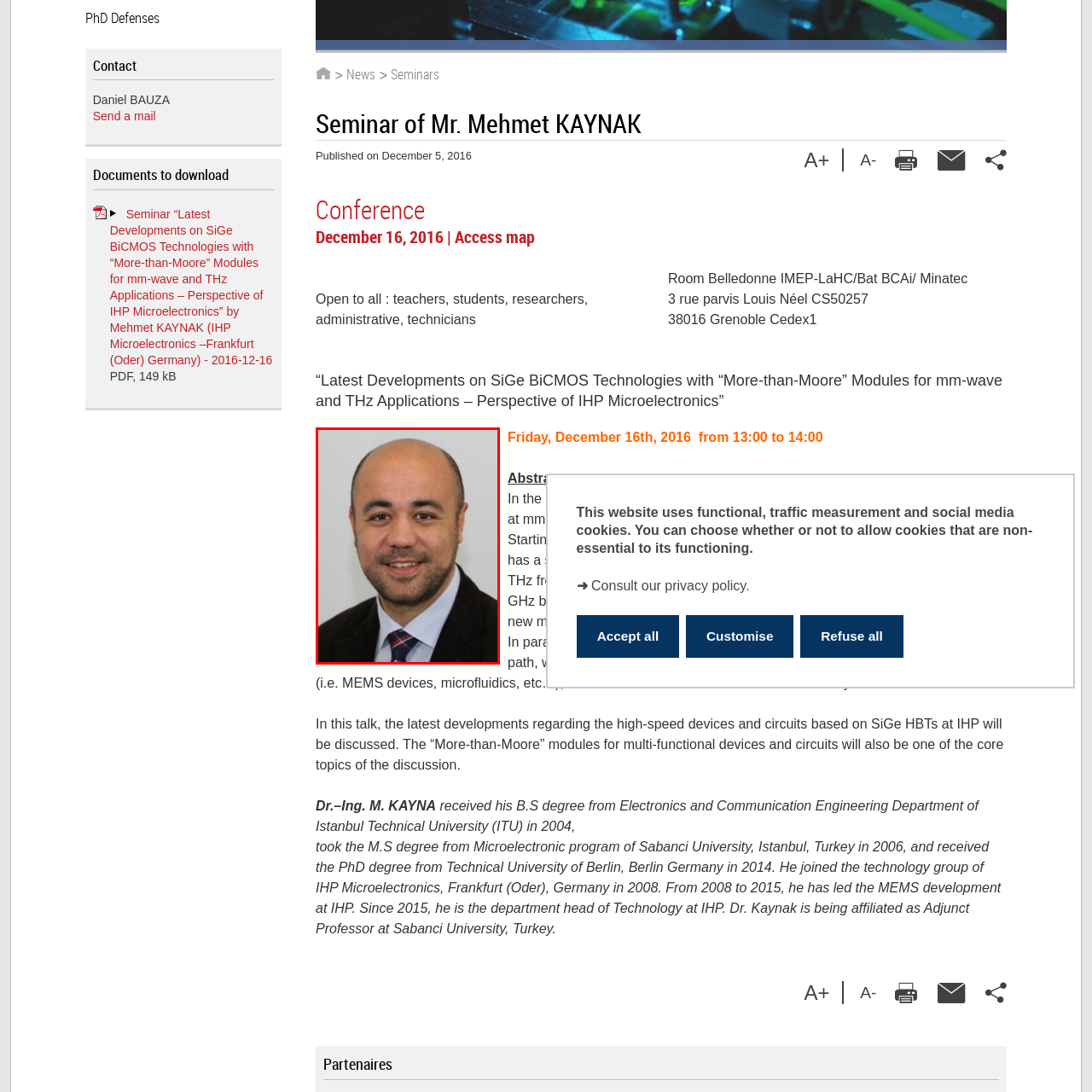What is the title of Mehmet Kaynak's seminar?
Focus on the area within the red boundary in the image and answer the question with one word or a short phrase.

Latest Developments on SiGe BiCMOS Technologies